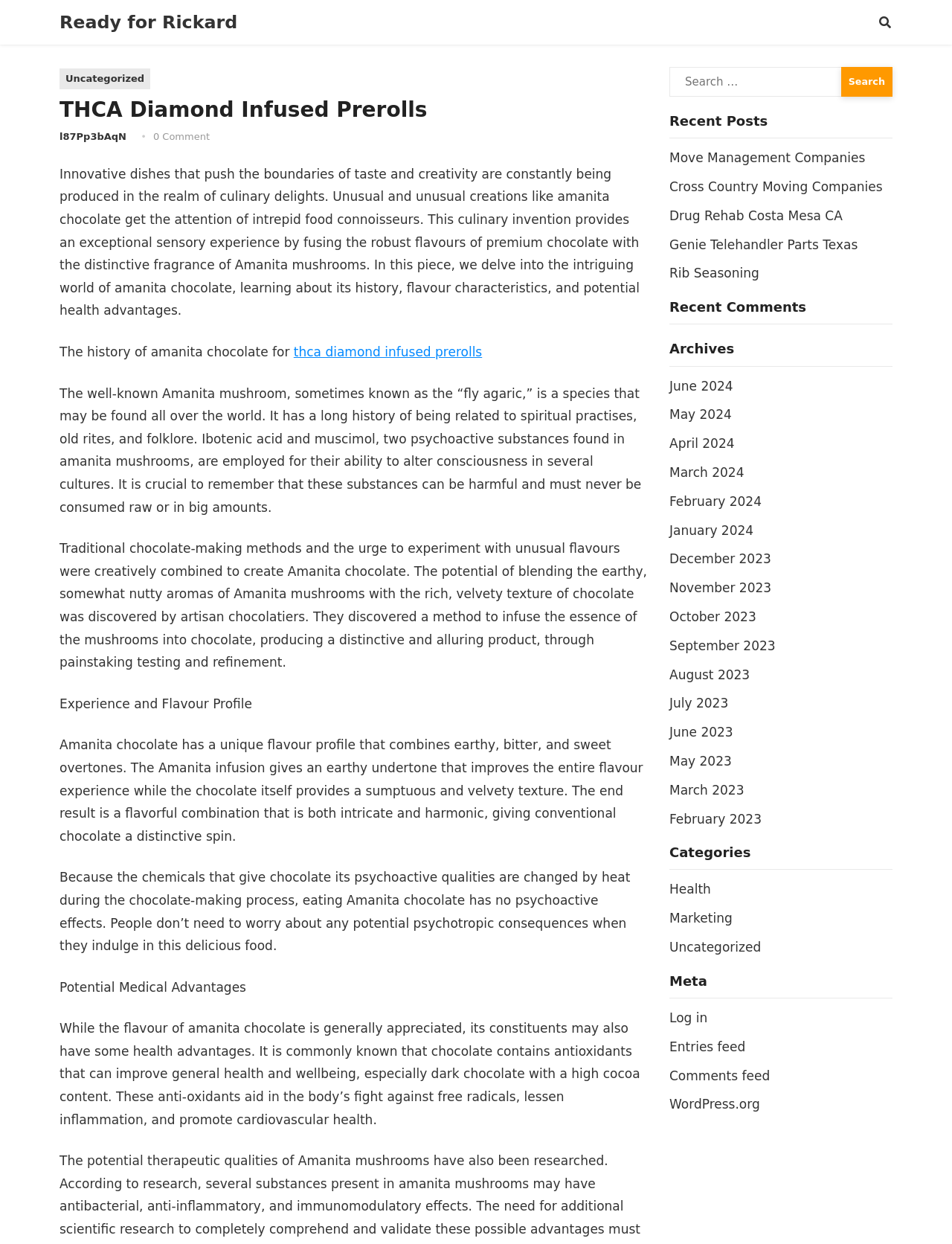Answer this question in one word or a short phrase: How many recent posts are listed?

5